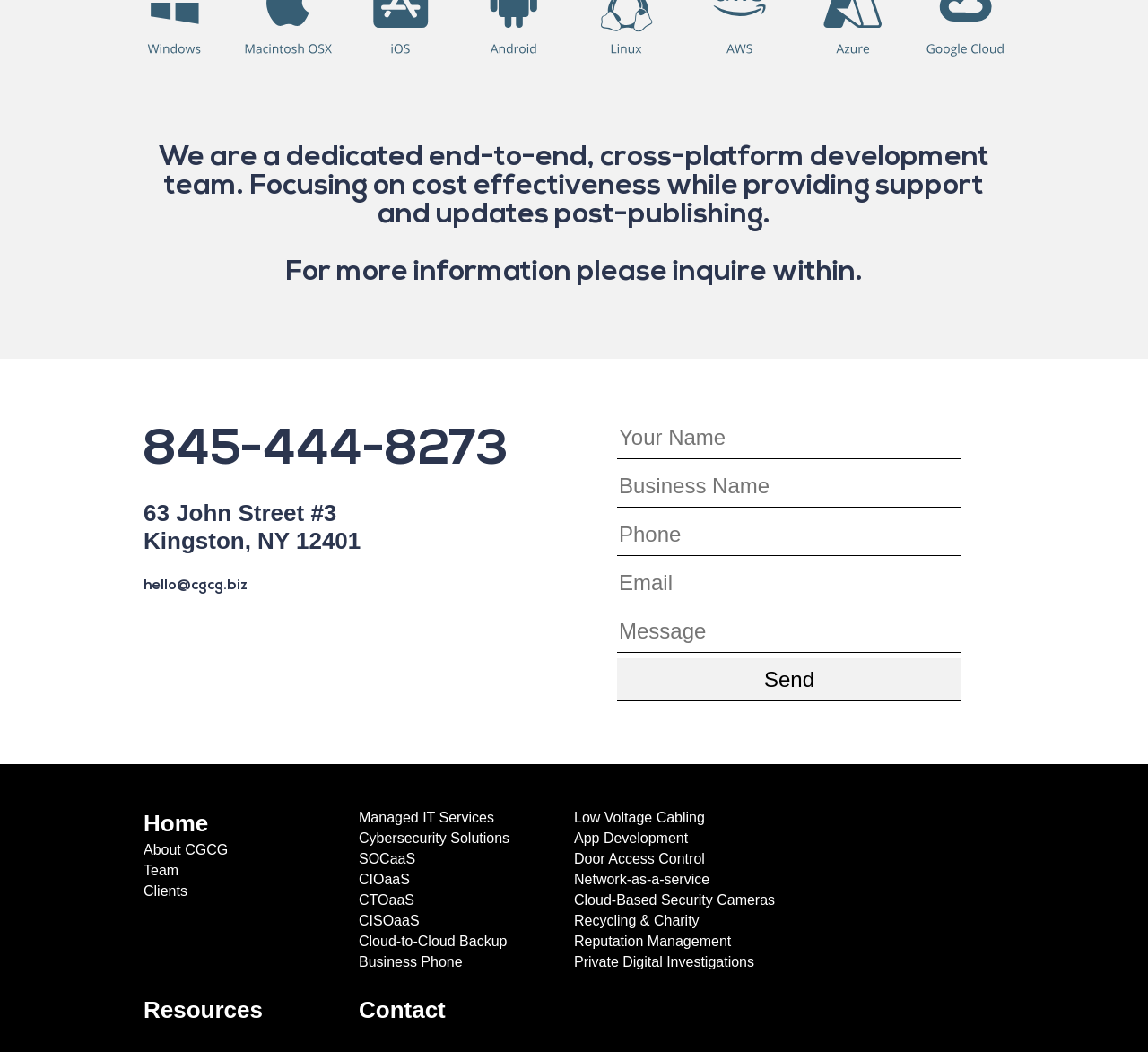Give a one-word or one-phrase response to the question:
What is the company's address?

63 John Street #3, Kingston, NY 12401